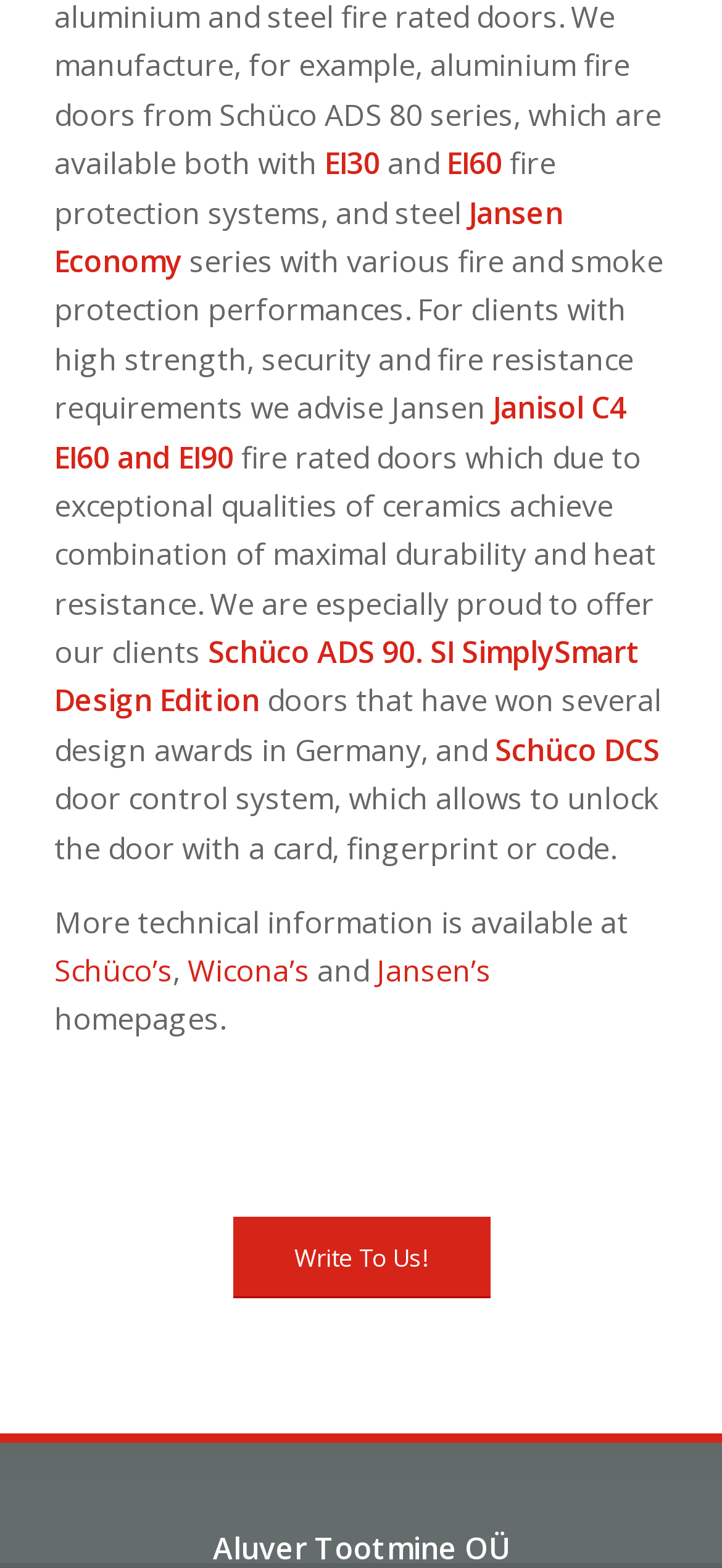Please give a short response to the question using one word or a phrase:
What is Jansen Economy series known for?

High strength, security, and fire resistance